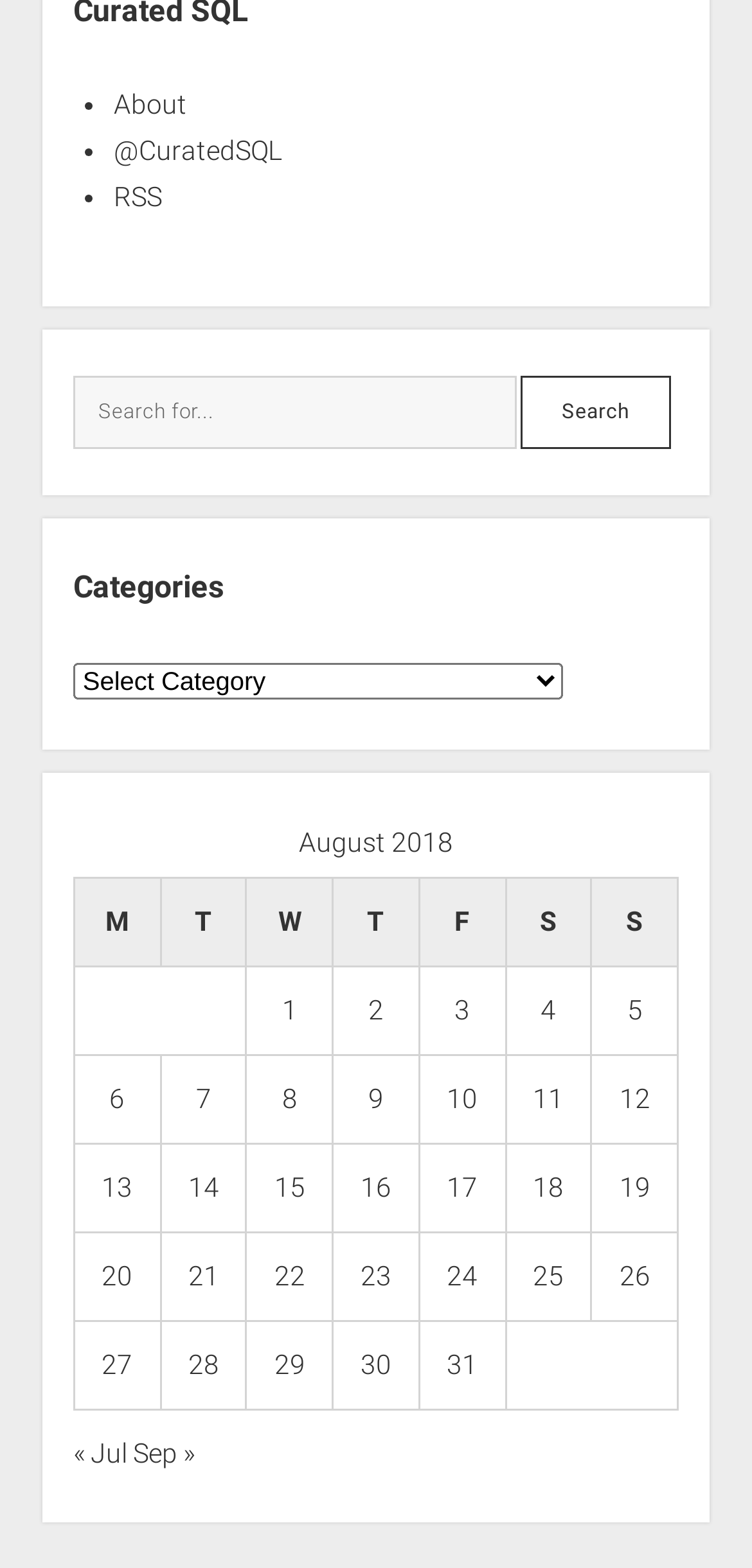Locate the bounding box coordinates of the clickable part needed for the task: "View categories".

[0.097, 0.36, 0.903, 0.389]